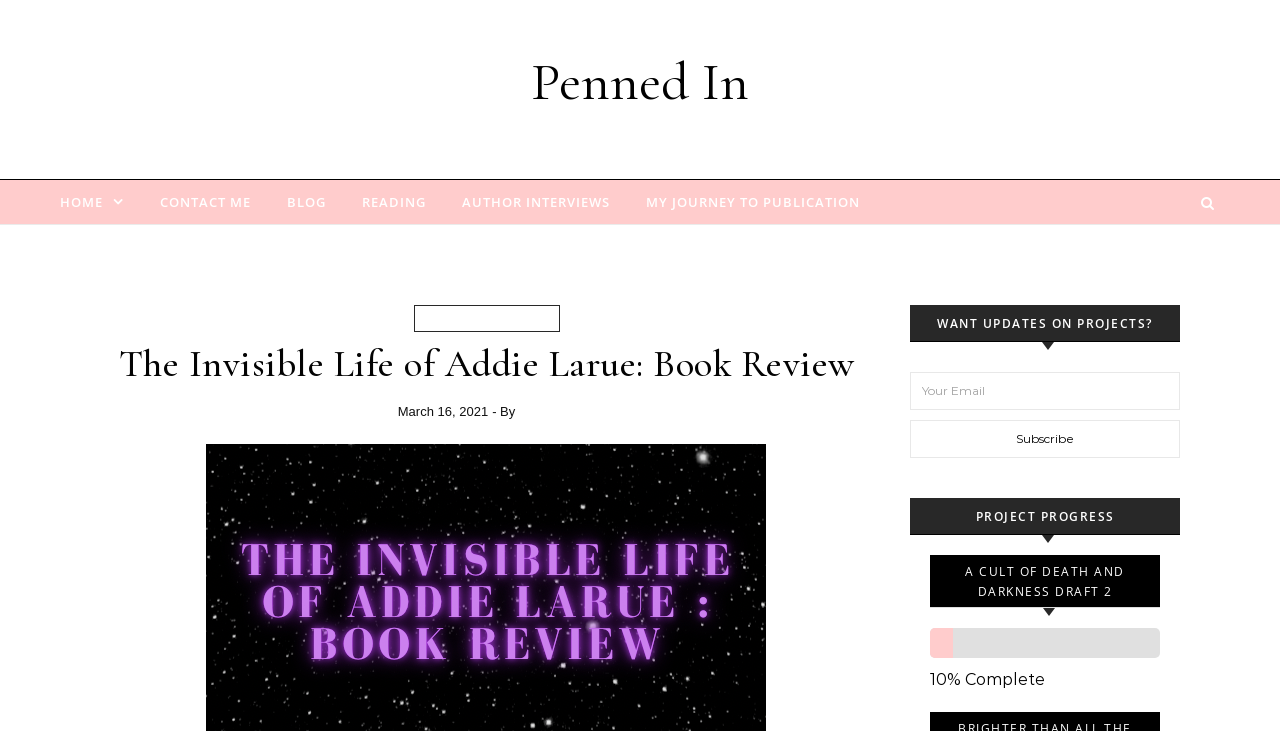Locate the bounding box coordinates of the clickable part needed for the task: "go to home page".

[0.047, 0.246, 0.109, 0.306]